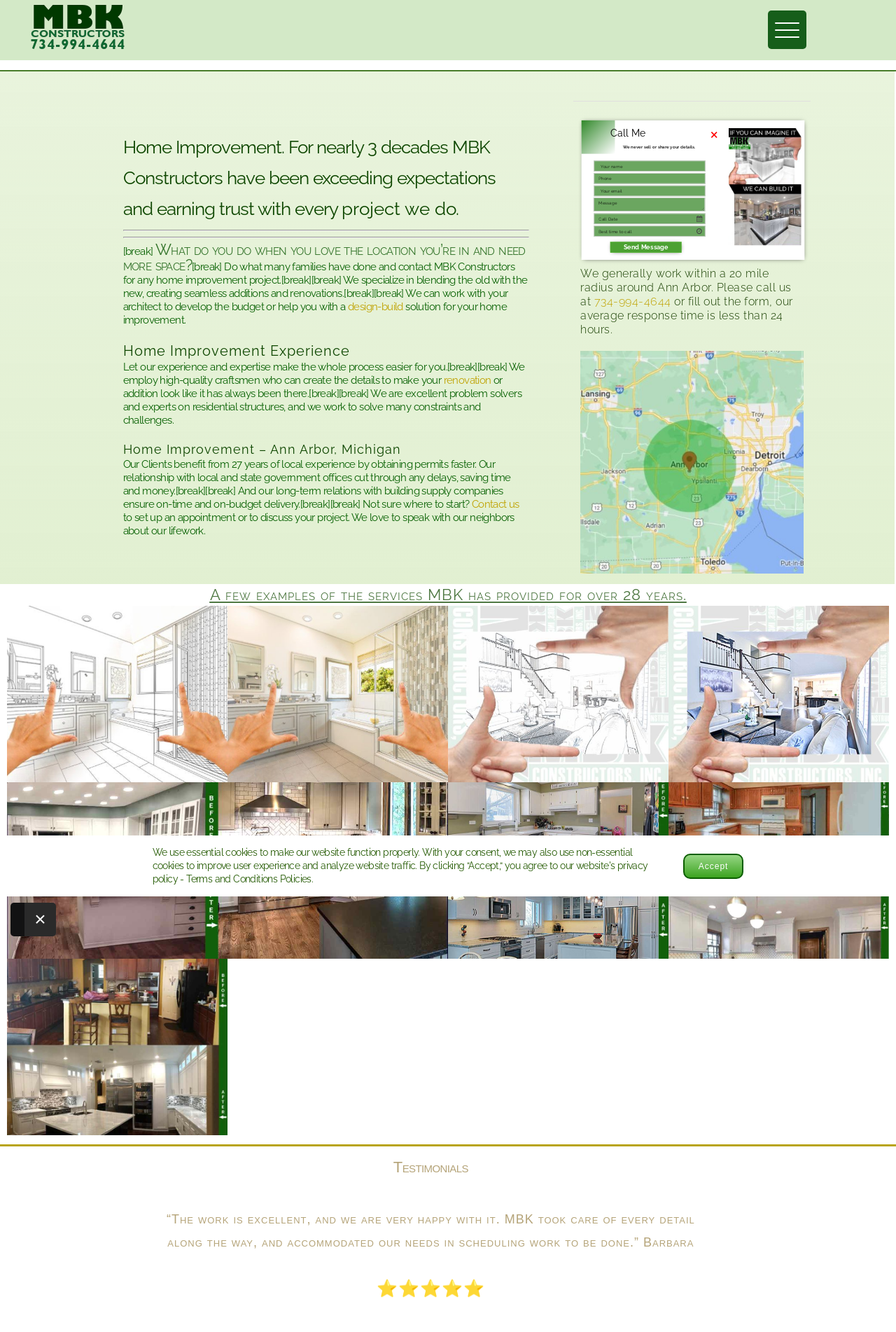Determine the bounding box coordinates of the clickable region to carry out the instruction: "Choose a category from the 'Categories' dropdown".

None